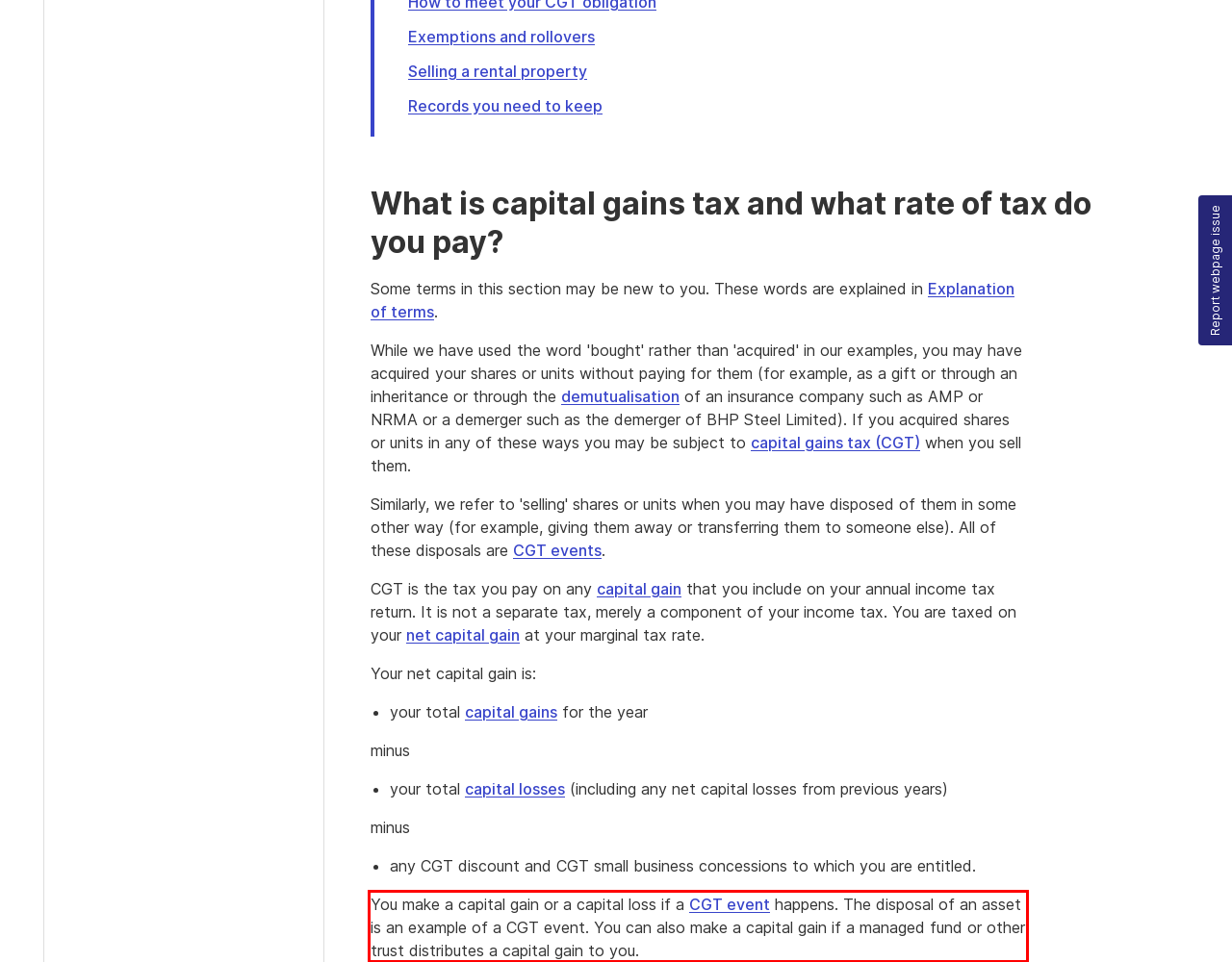With the given screenshot of a webpage, locate the red rectangle bounding box and extract the text content using OCR.

You make a capital gain or a capital loss if a CGT event happens. The disposal of an asset is an example of a CGT event. You can also make a capital gain if a managed fund or other trust distributes a capital gain to you.